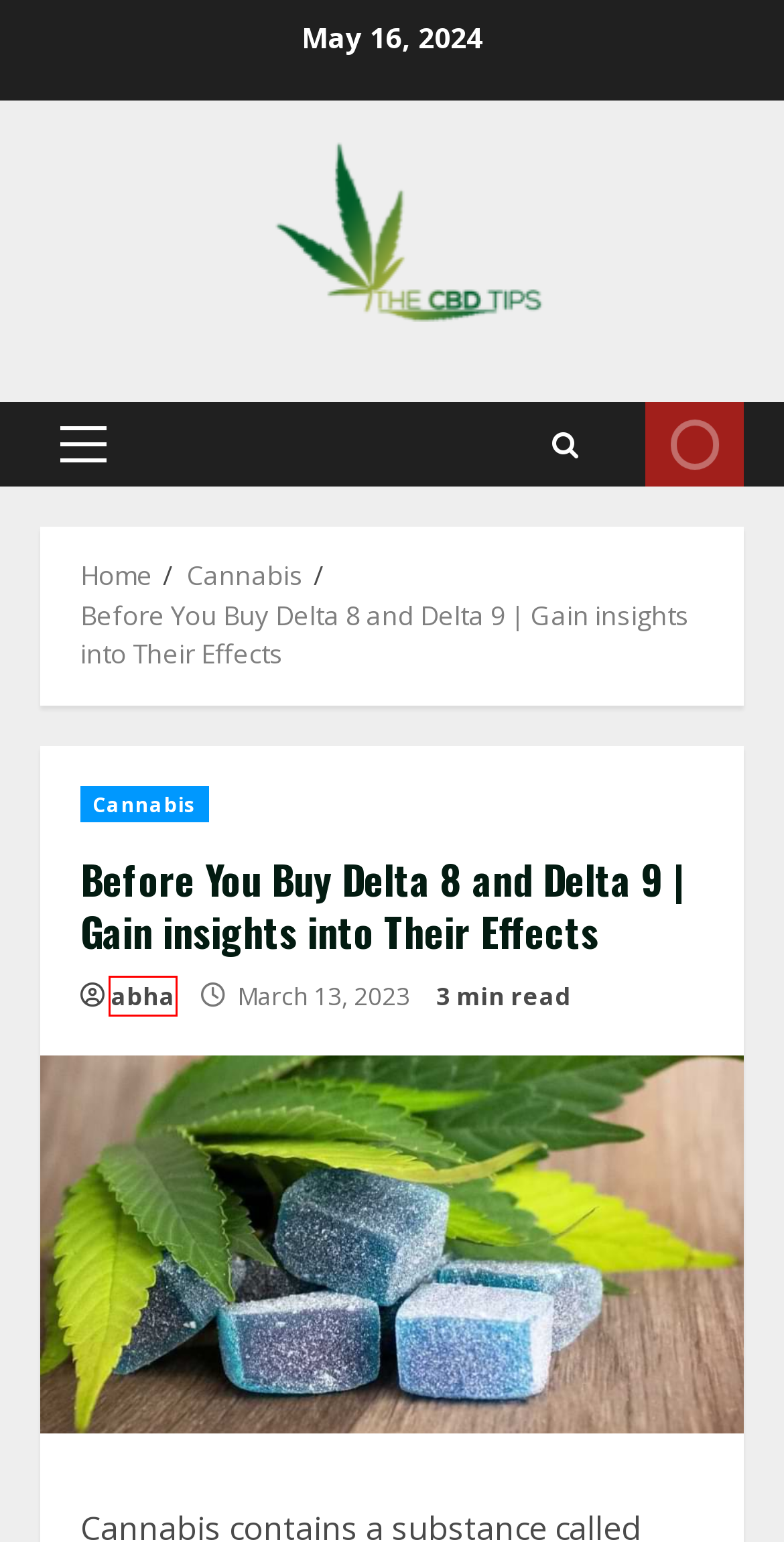Review the screenshot of a webpage that includes a red bounding box. Choose the webpage description that best matches the new webpage displayed after clicking the element within the bounding box. Here are the candidates:
A. Cannabis - The CBD Tips
B. delta 8 gummy - The CBD Tips
C. What are Hemp Wraps? A Comprehensive Insight Into Organic Hemp Wraps
D. Home - The CBD Tips
E. delta 8 vs delta 9 - The CBD Tips
F. abha - The CBD Tips
G. Privacy Policy - THE CBD TIPS
H. Sweet Life Puffy Disposable | Critically Reviewed for Beginners - The CBD Tips

F